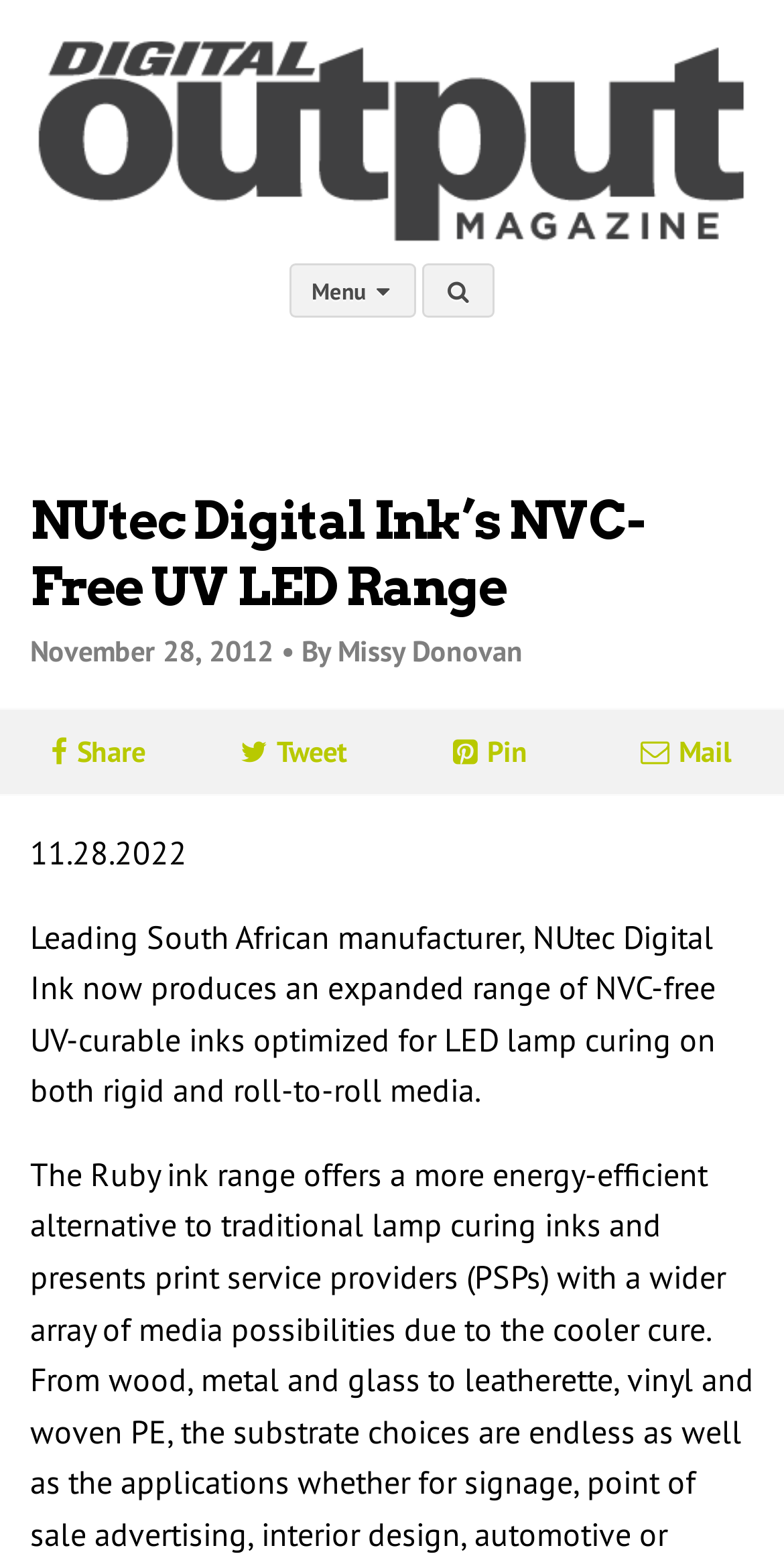Using the element description Mail, predict the bounding box coordinates for the UI element. Provide the coordinates in (top-left x, top-left y, bottom-right x, bottom-right y) format with values ranging from 0 to 1.

[0.75, 0.455, 1.0, 0.512]